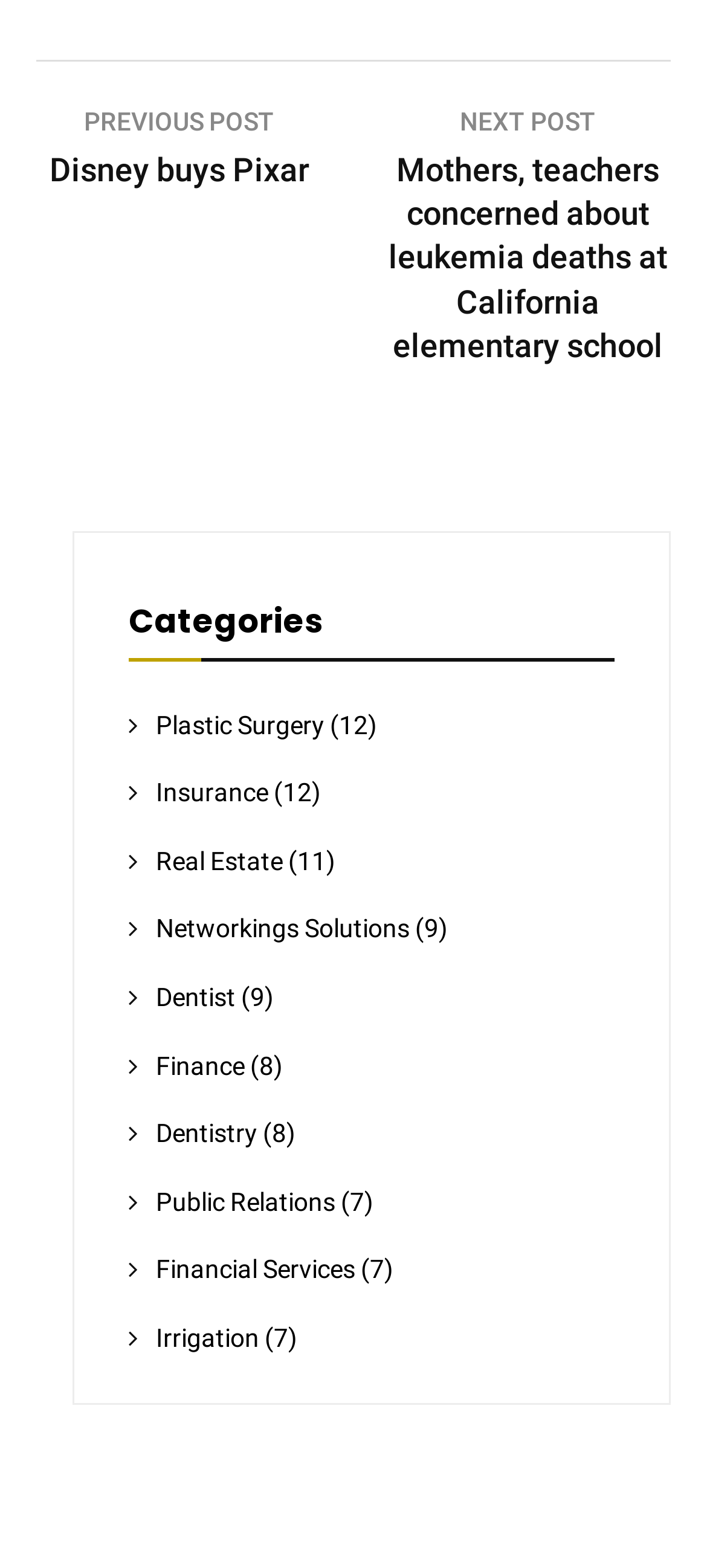Give a concise answer of one word or phrase to the question: 
What is the purpose of the navigation section?

Post navigation